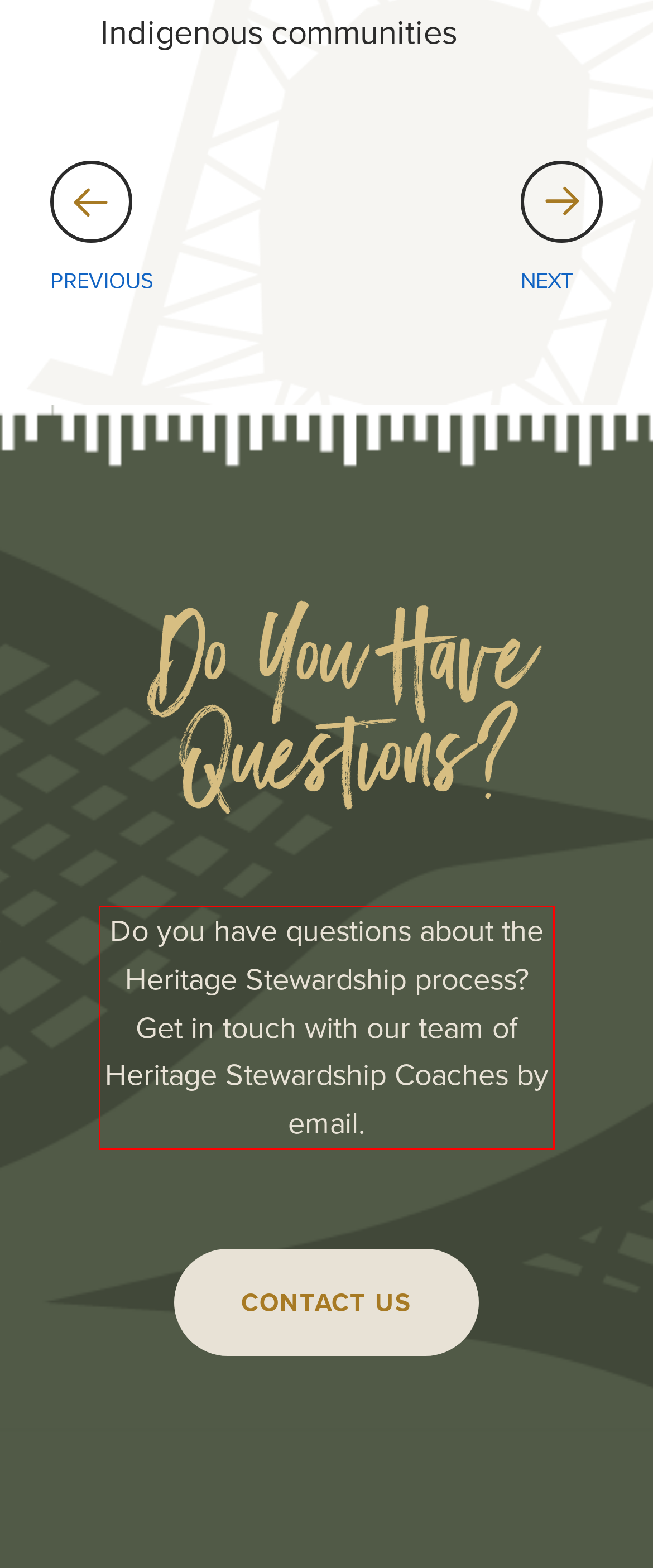Identify the red bounding box in the webpage screenshot and perform OCR to generate the text content enclosed.

Do you have questions about the Heritage Stewardship process? Get in touch with our team of Heritage Stewardship Coaches by email.